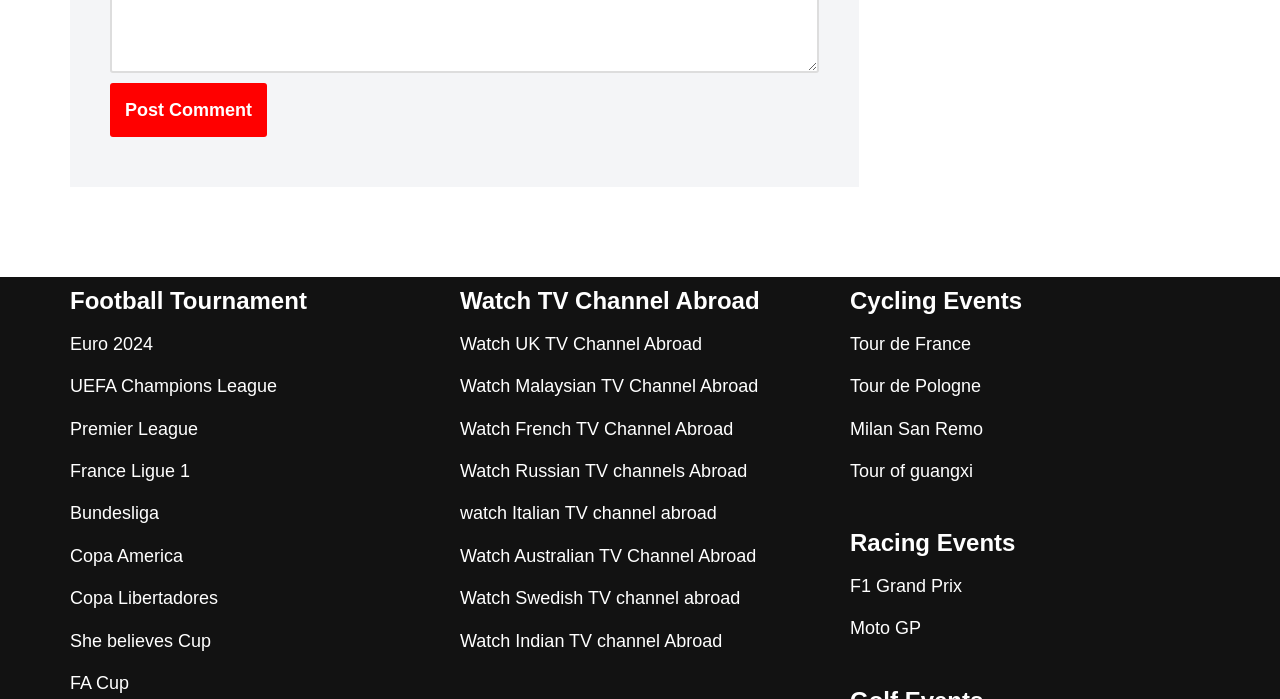What is the purpose of the 'Post Comment' button?
Kindly offer a comprehensive and detailed response to the question.

The 'Post Comment' button is a call-to-action element that allows users to submit their comments or opinions on a particular topic or discussion. Its purpose is to facilitate user engagement and interaction on the webpage.